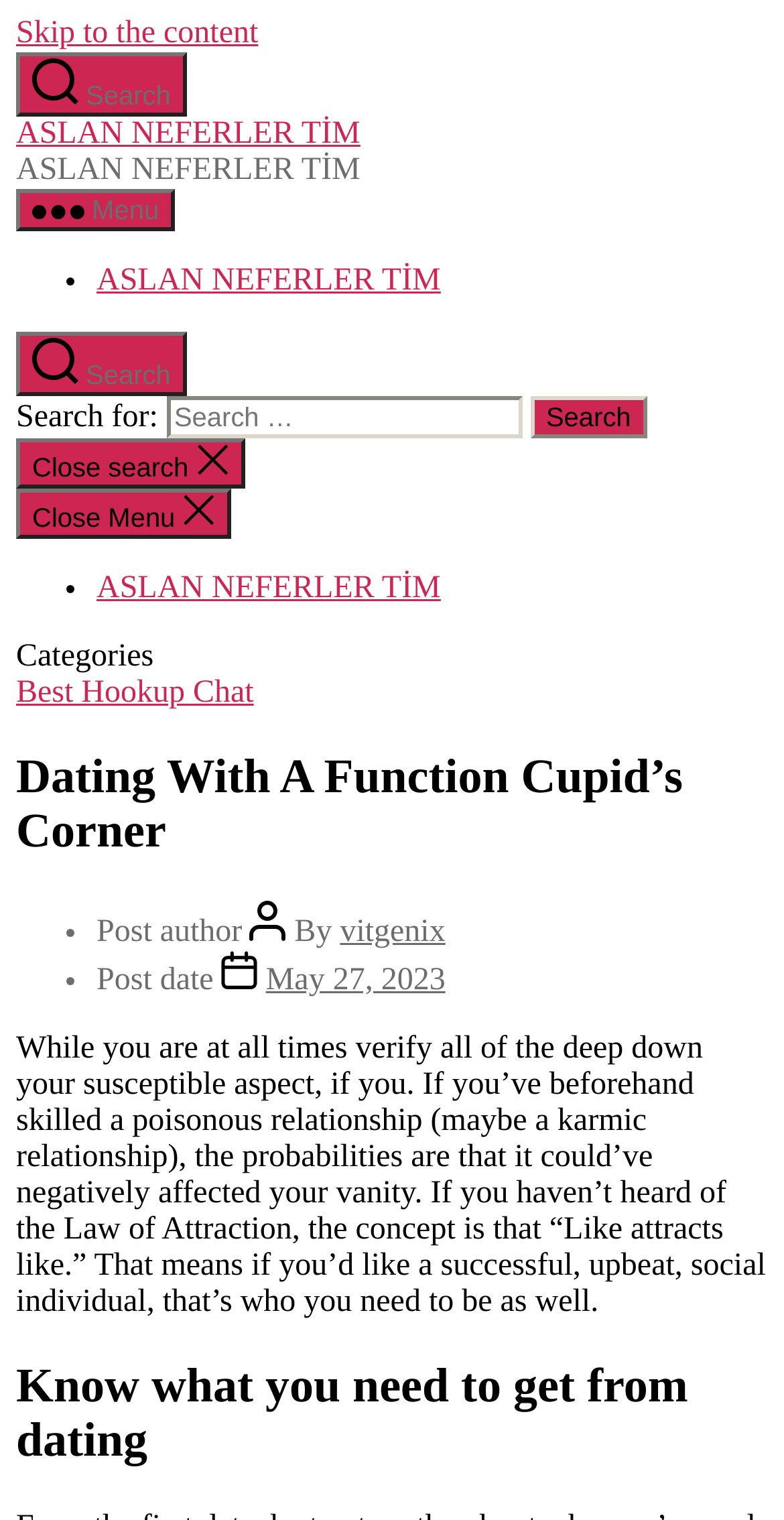Use a single word or phrase to answer the following:
How many search buttons are there on this webpage?

2